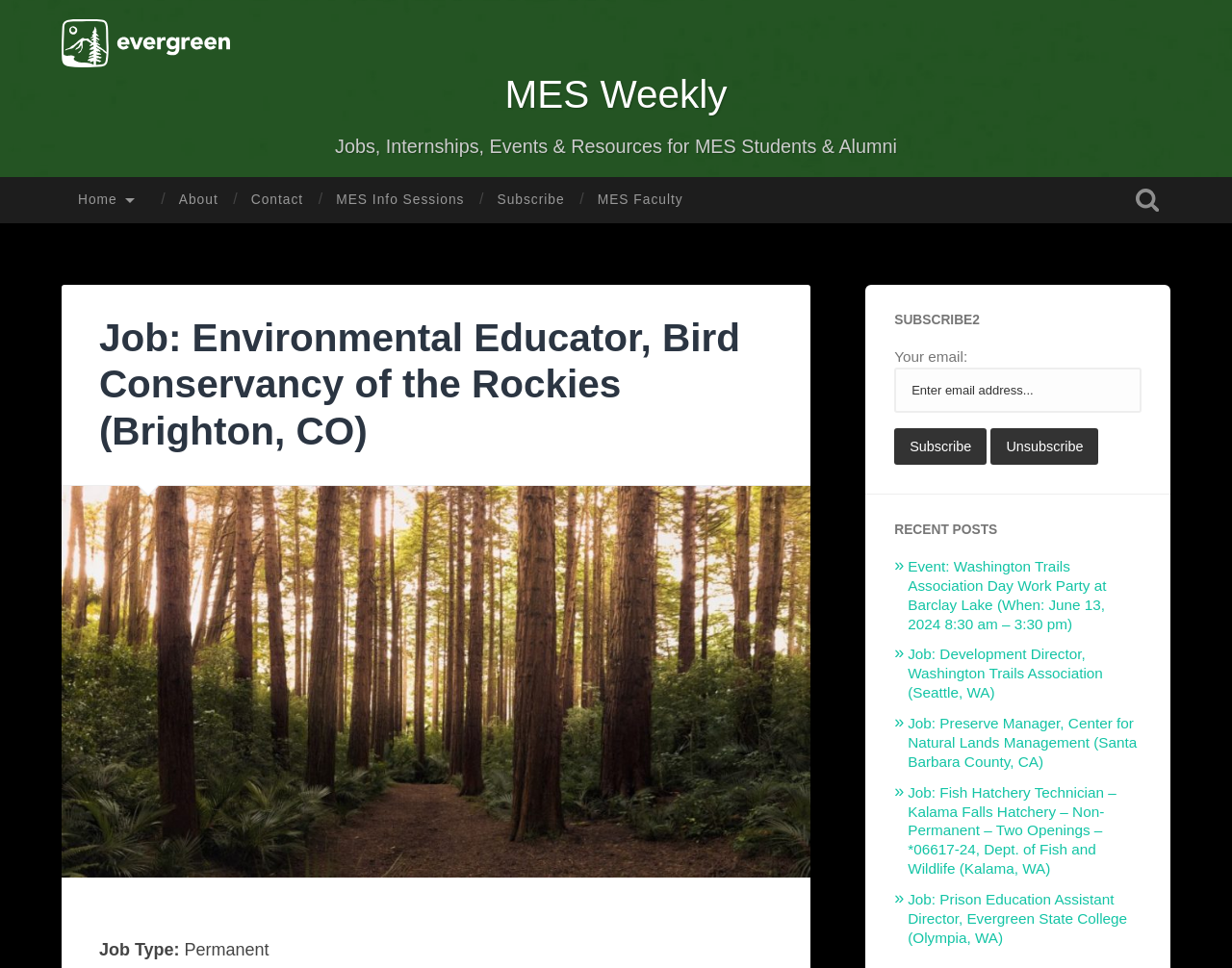What type of posts are listed under 'RECENT POSTS'?
Answer the question with a thorough and detailed explanation.

The section labeled 'RECENT POSTS' contains links to various posts, including job opportunities and events, such as 'Job: Development Director, Washington Trails Association (Seattle, WA)' and 'Event: Washington Trails Association Day Work Party at Barclay Lake (When: June 13, 2024 8:30 am – 3:30 pm)'.